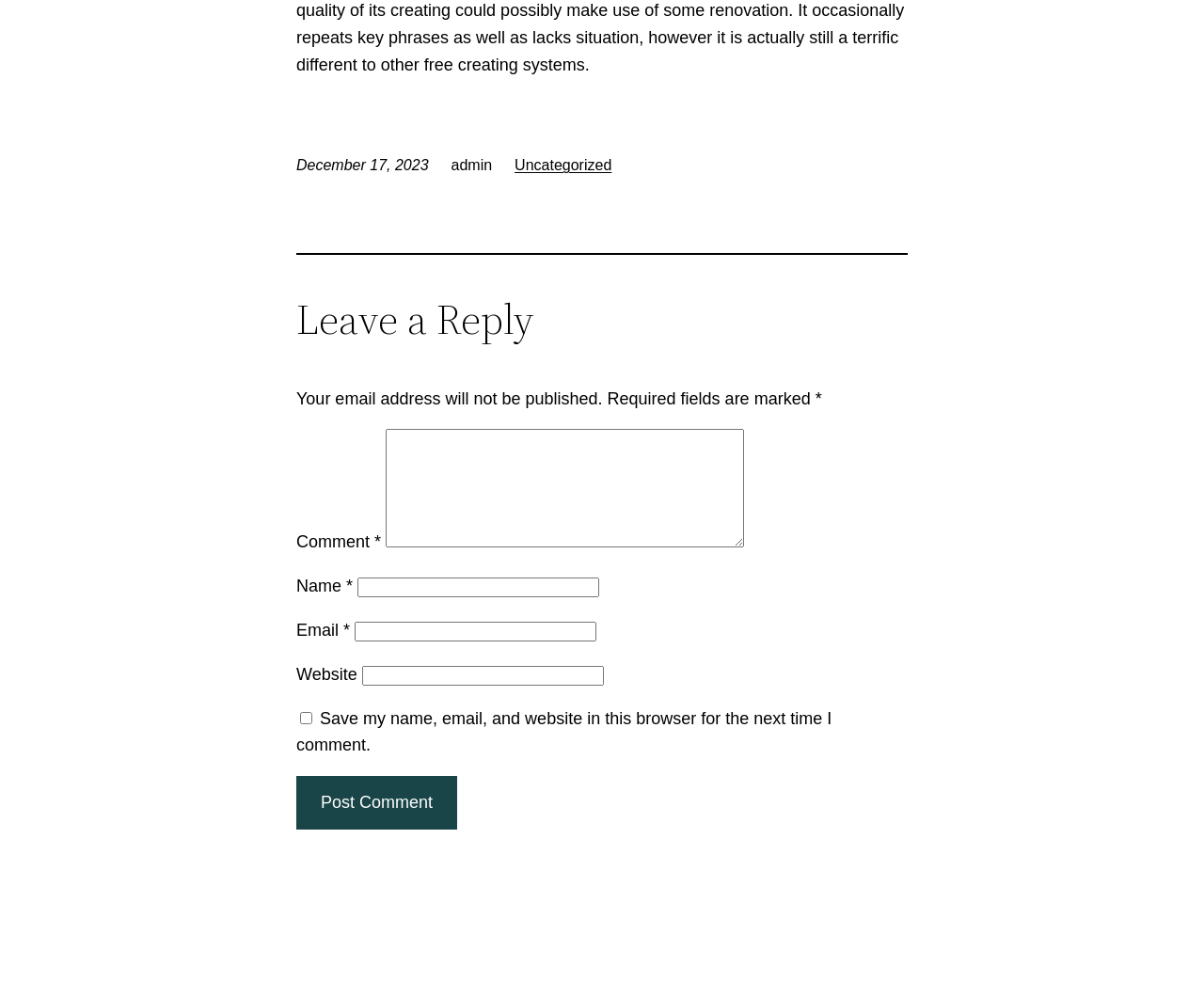Answer the following query with a single word or phrase:
How many fields are required to leave a reply?

3